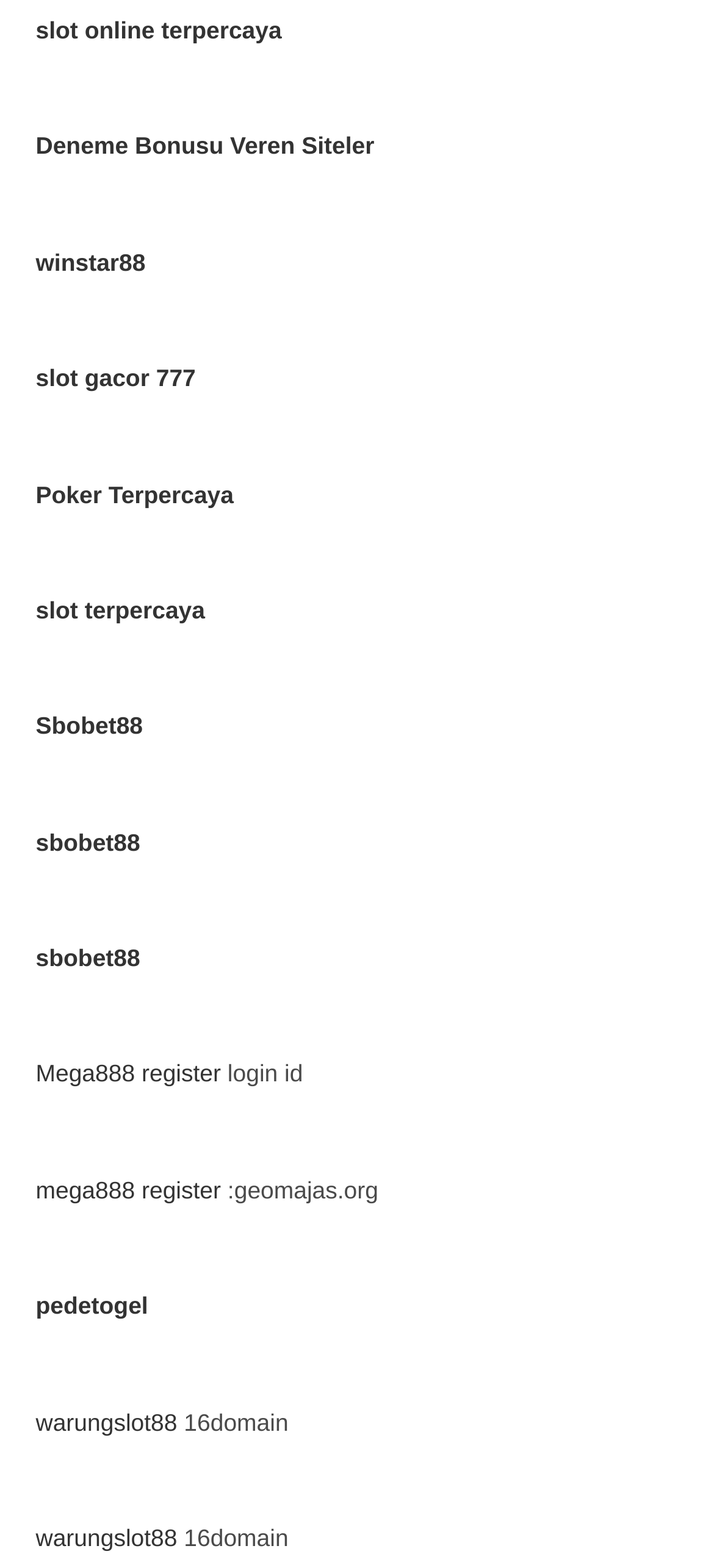Using floating point numbers between 0 and 1, provide the bounding box coordinates in the format (top-left x, top-left y, bottom-right x, bottom-right y). Locate the UI element described here: Mega888 register

[0.05, 0.676, 0.309, 0.694]